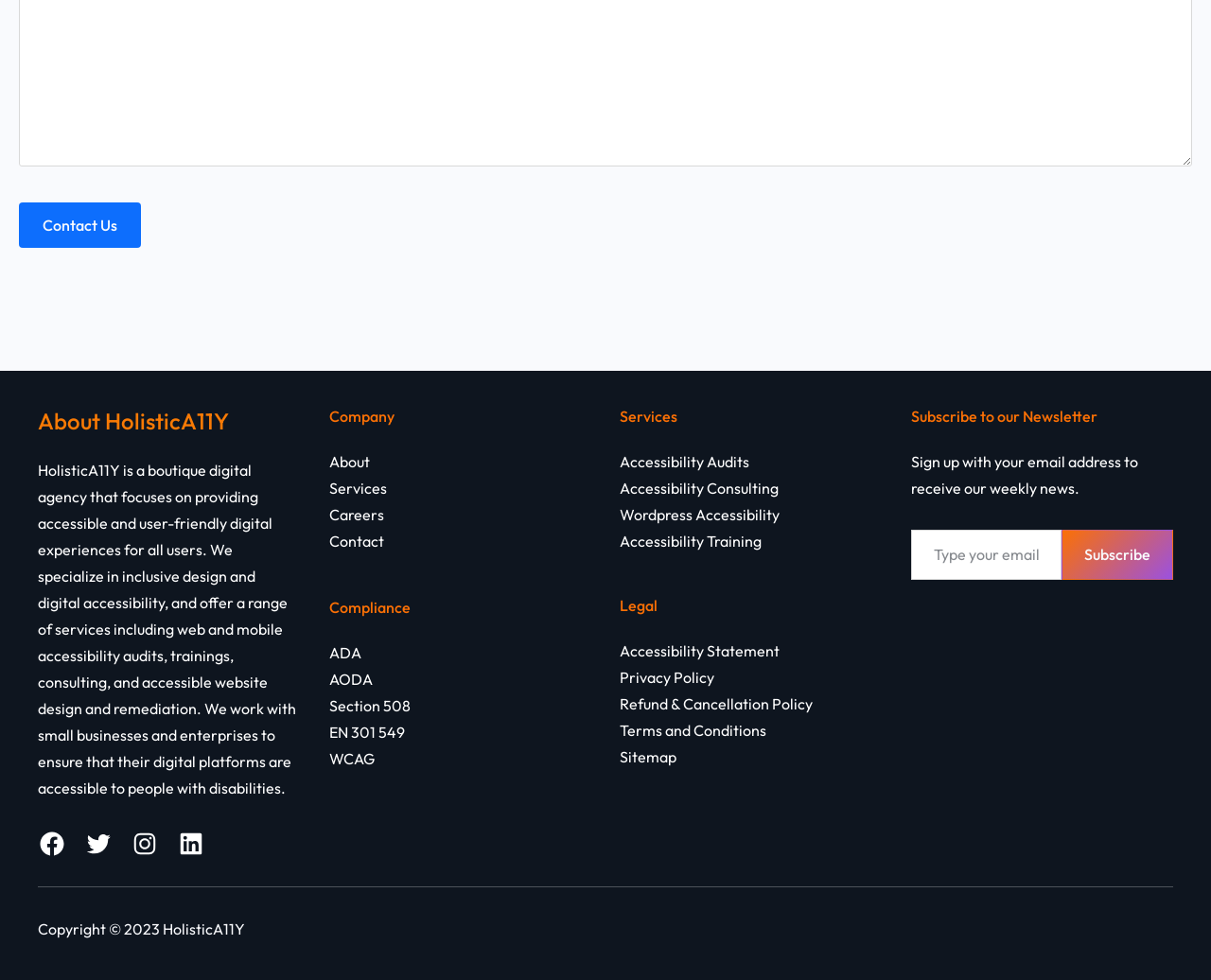Using details from the image, please answer the following question comprehensively:
What is the copyright year of the webpage?

The copyright year is mentioned at the bottom of the webpage in the StaticText 'Copyright © 2023 HolisticA11Y'.